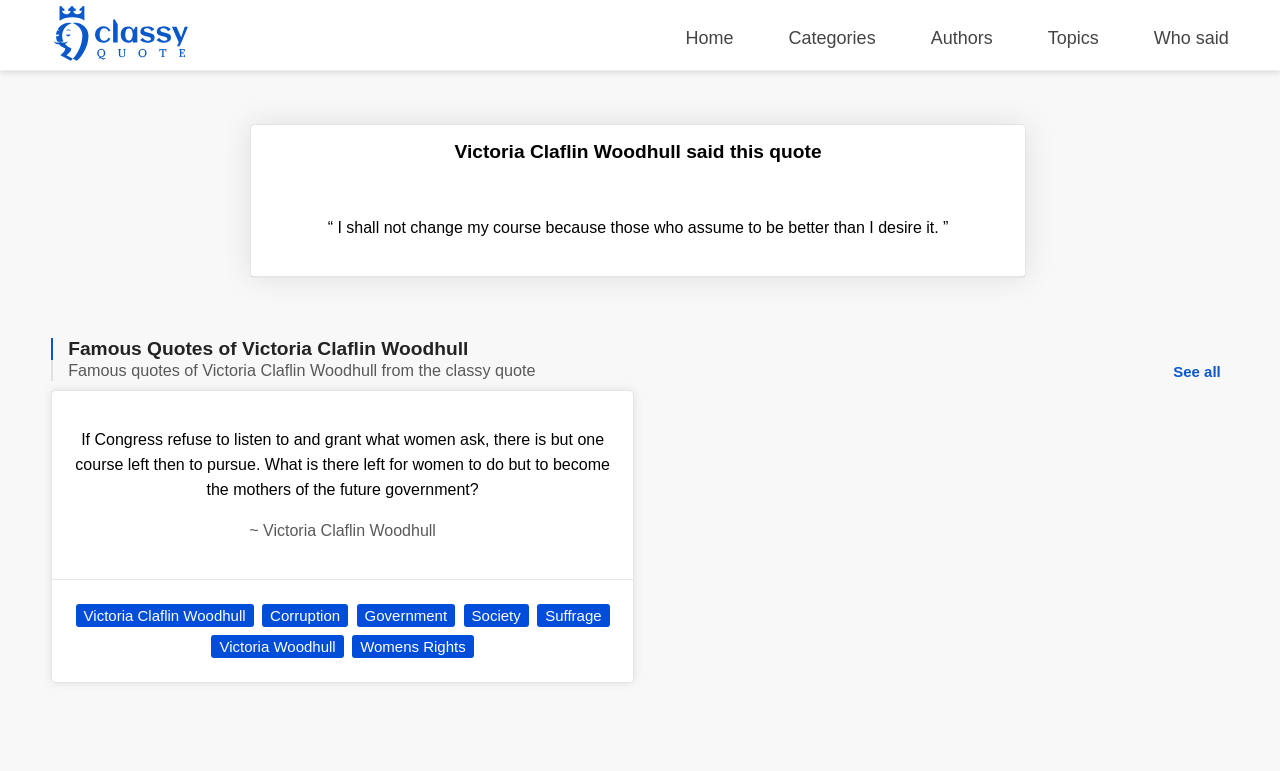What is the topic of the quote?
Please provide a full and detailed response to the question.

I found the answer by looking at the links below the quote, and one of them is 'Government' which seems to be a topic related to the quote.